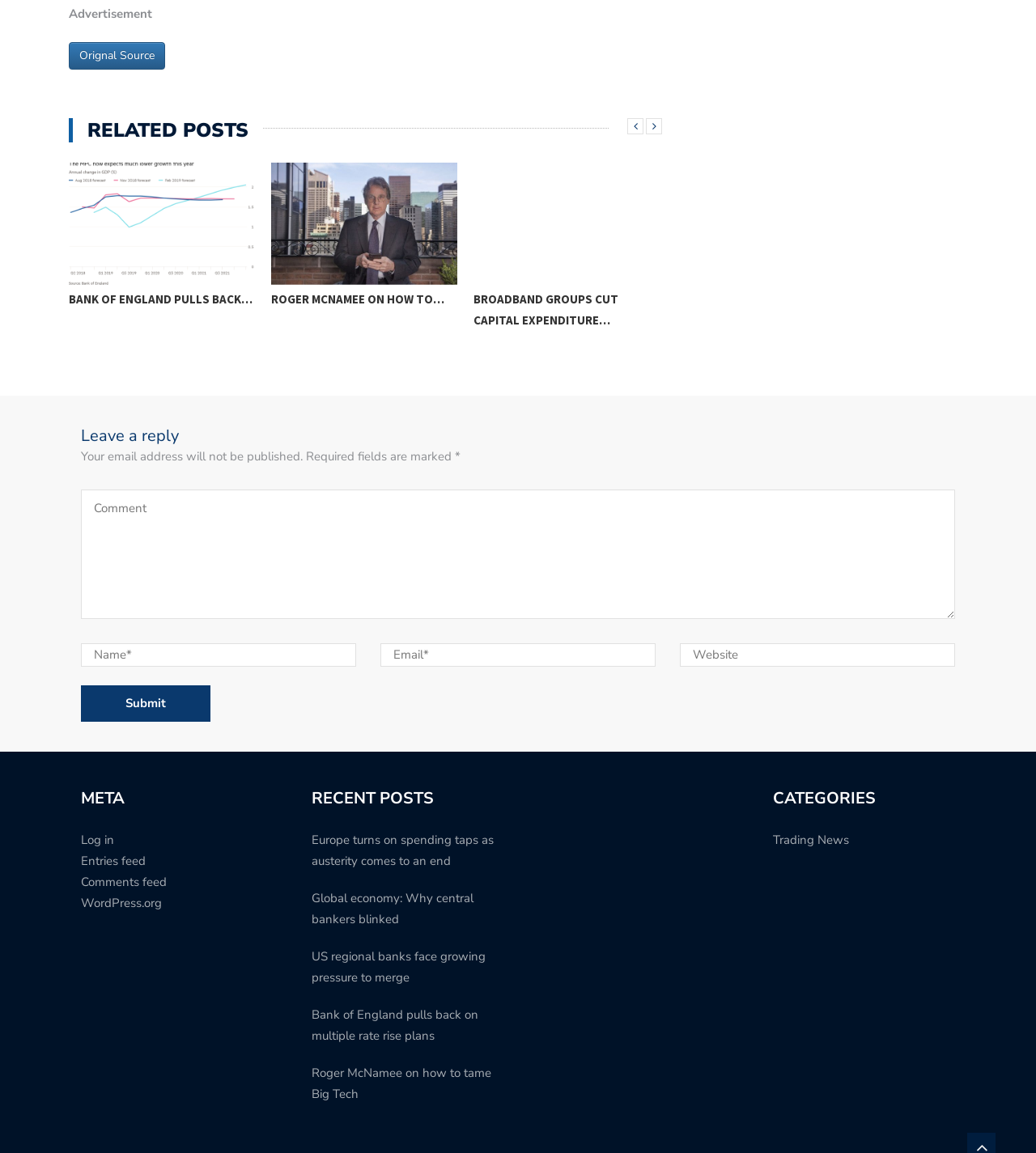Given the following UI element description: "Roger McNamee on how to…", find the bounding box coordinates in the webpage screenshot.

[0.652, 0.25, 0.82, 0.268]